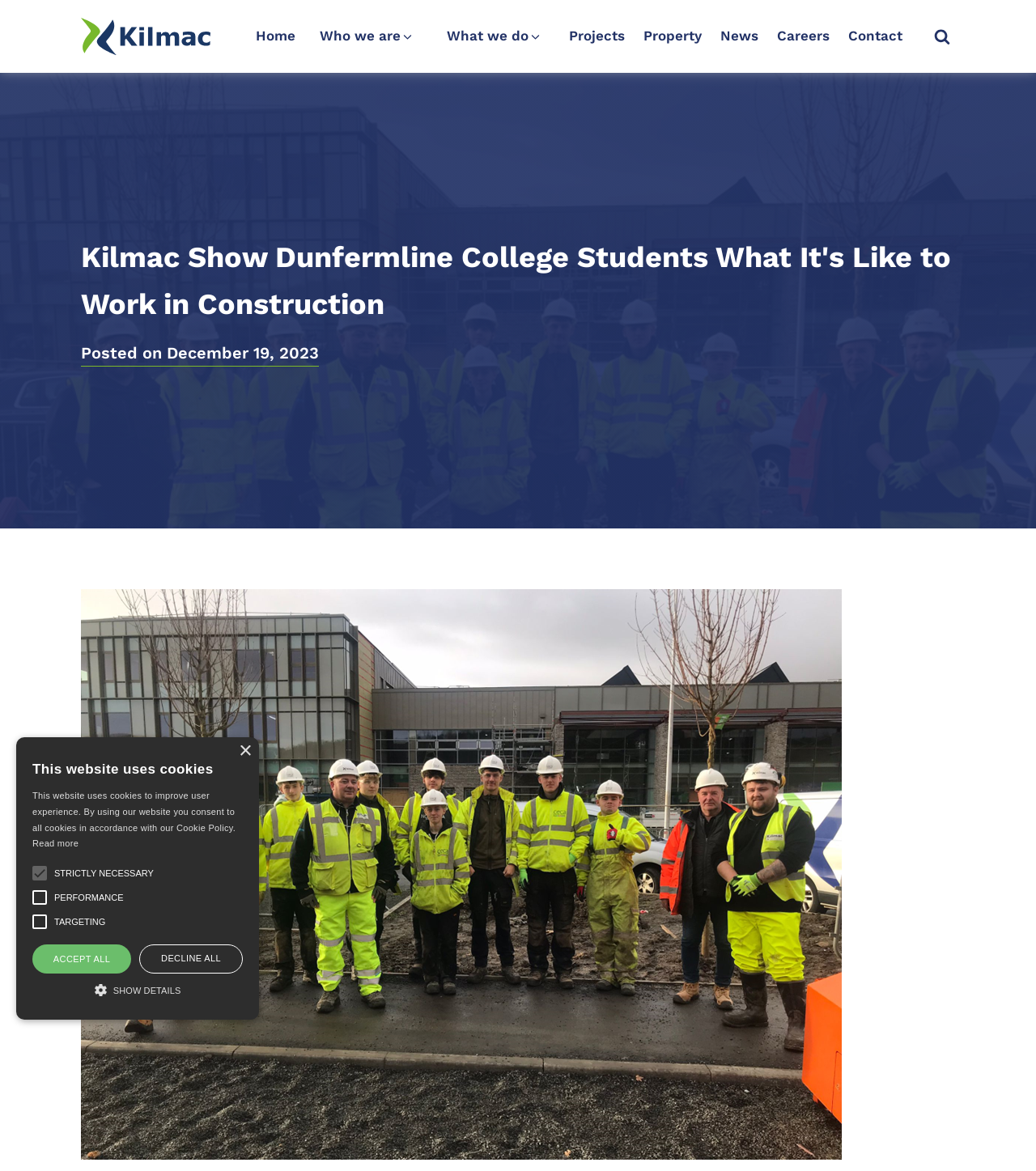Please provide a one-word or phrase answer to the question: 
What is the name of the company?

Kilmac